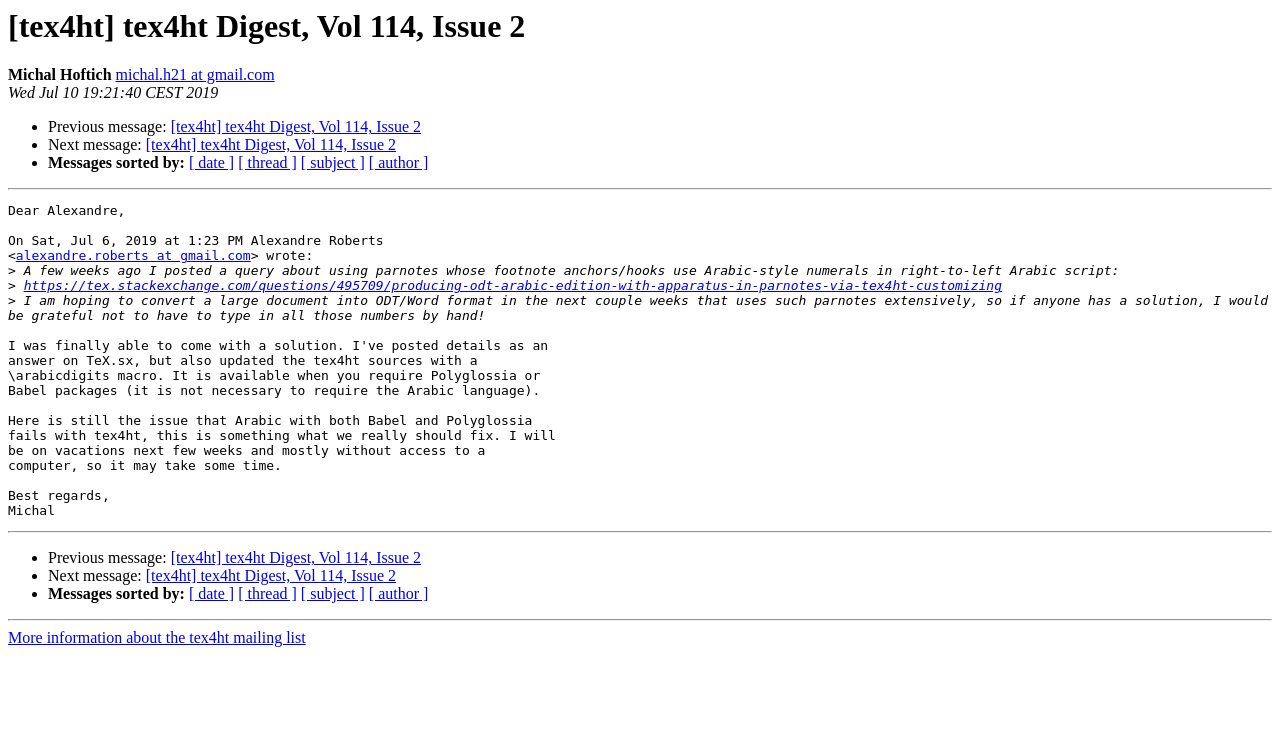Who is the author of the message?
Please give a detailed answer to the question using the information shown in the image.

The author of the message is Michal Hoftich, which is indicated by the StaticText element 'Michal Hoftich' at the top of the webpage.